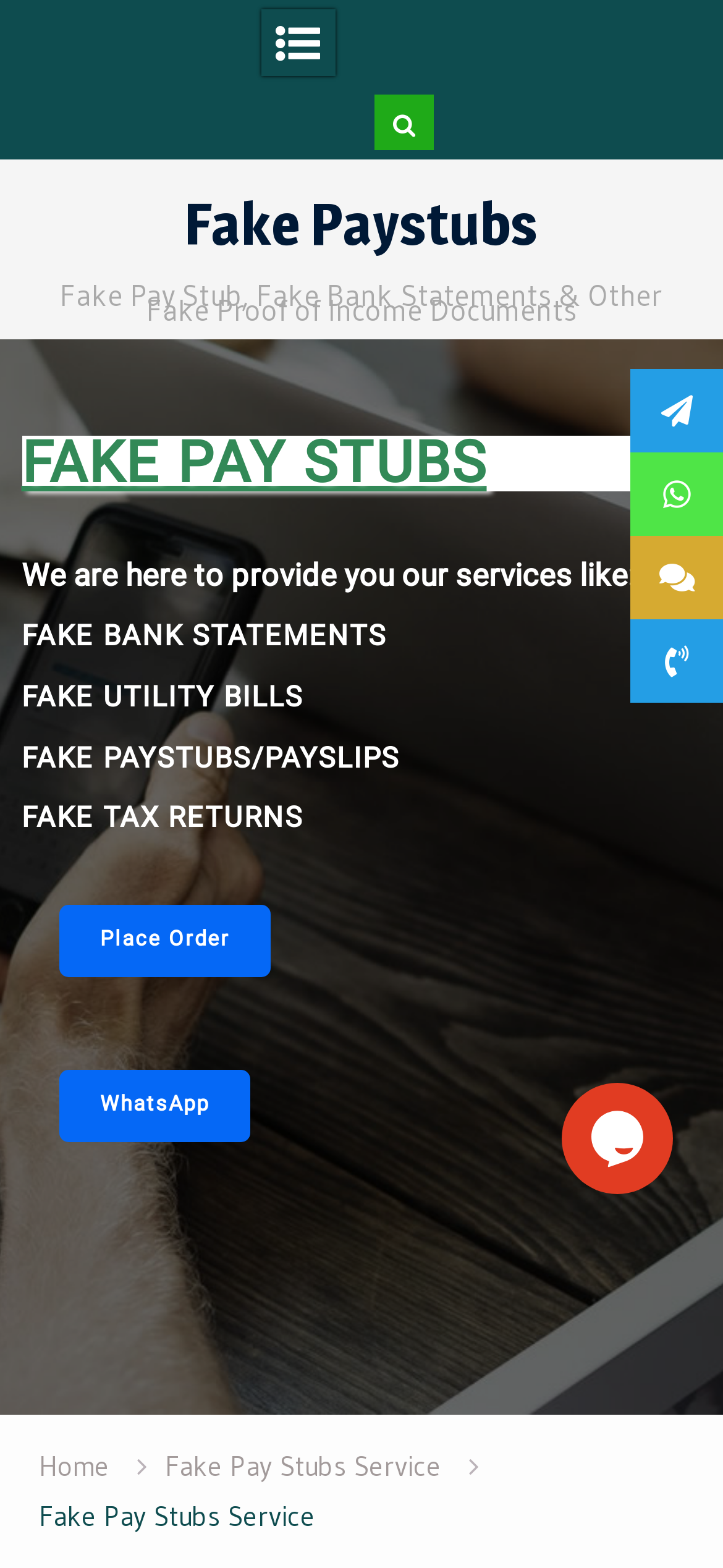Can you specify the bounding box coordinates for the region that should be clicked to fulfill this instruction: "Learn more about fake bank statements".

[0.029, 0.392, 0.973, 0.419]